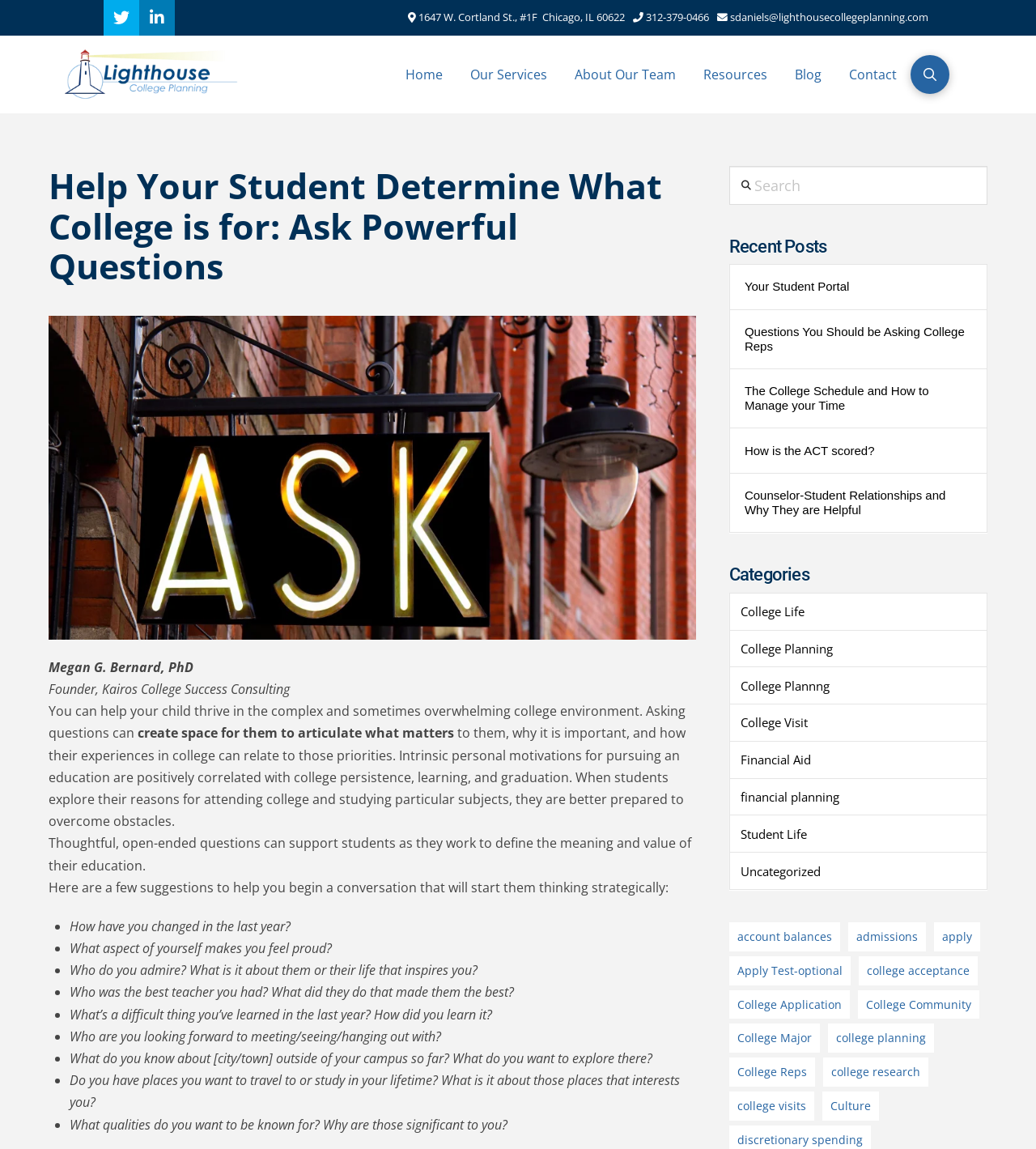What is the address of Lighthouse College Planning?
Using the visual information from the image, give a one-word or short-phrase answer.

1647 W. Cortland St., #1F Chicago, IL 60622